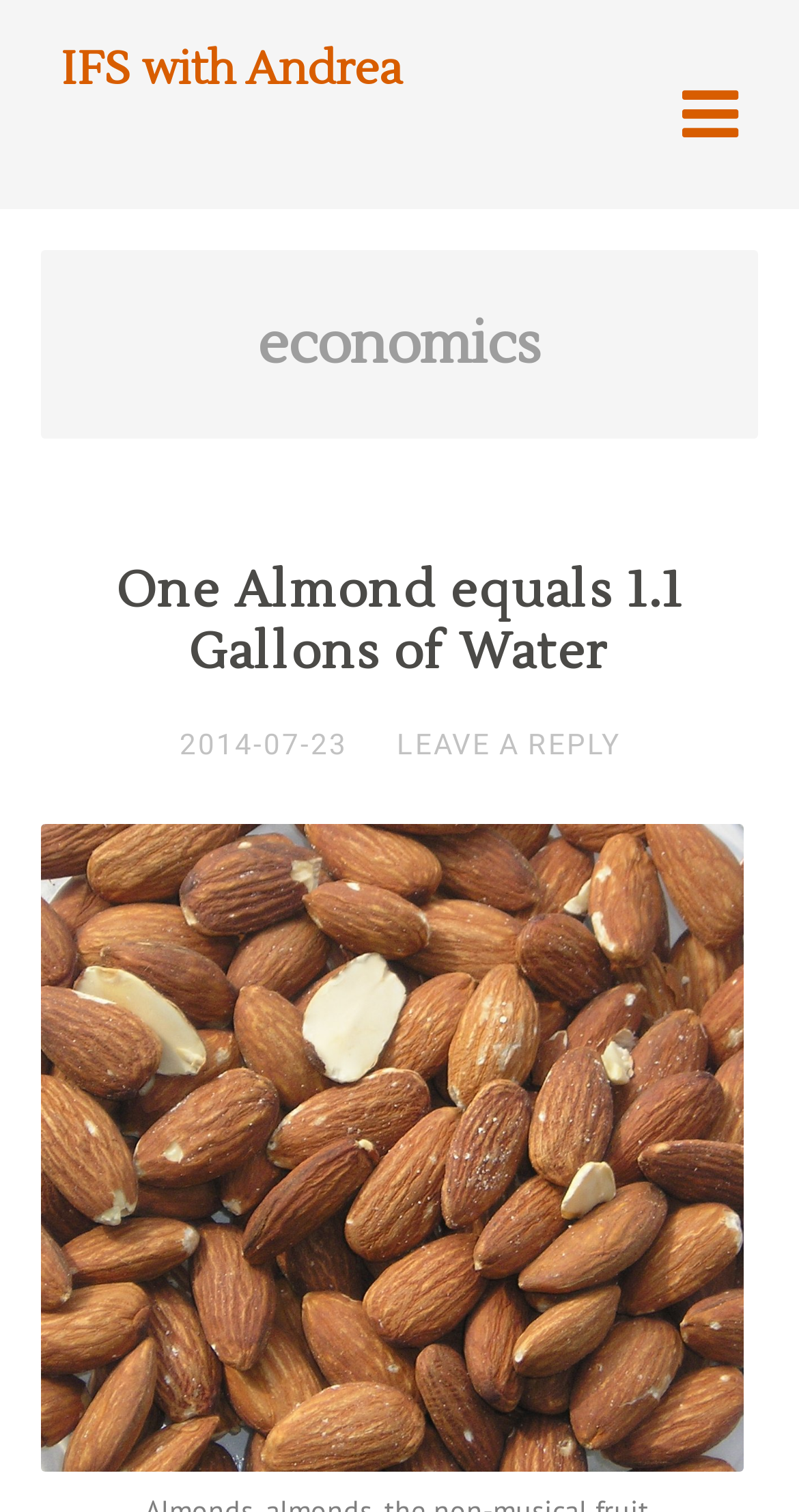What is the topic of the article?
Respond to the question with a single word or phrase according to the image.

economics